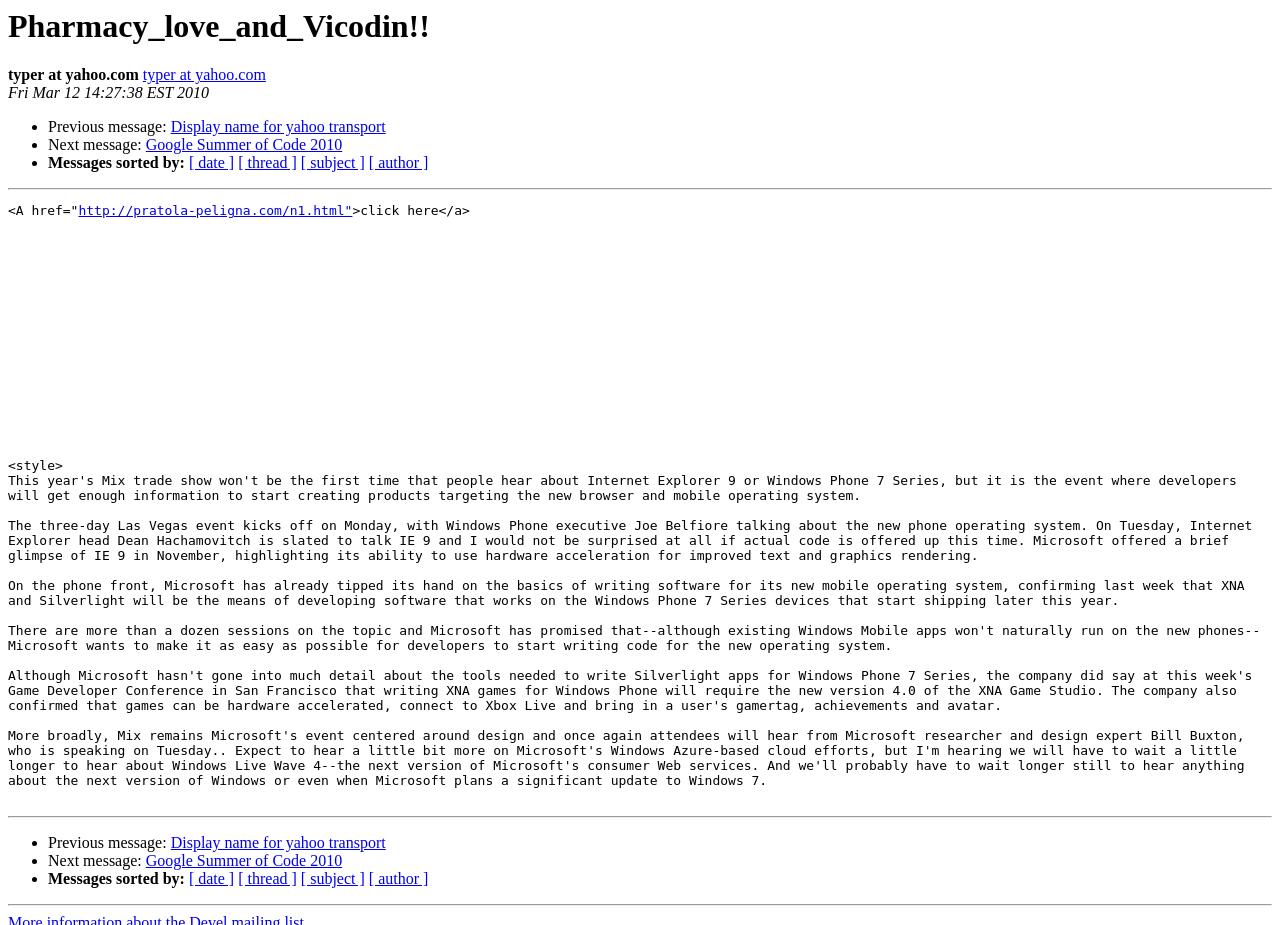How many horizontal separators are on the webpage? Using the information from the screenshot, answer with a single word or phrase.

3